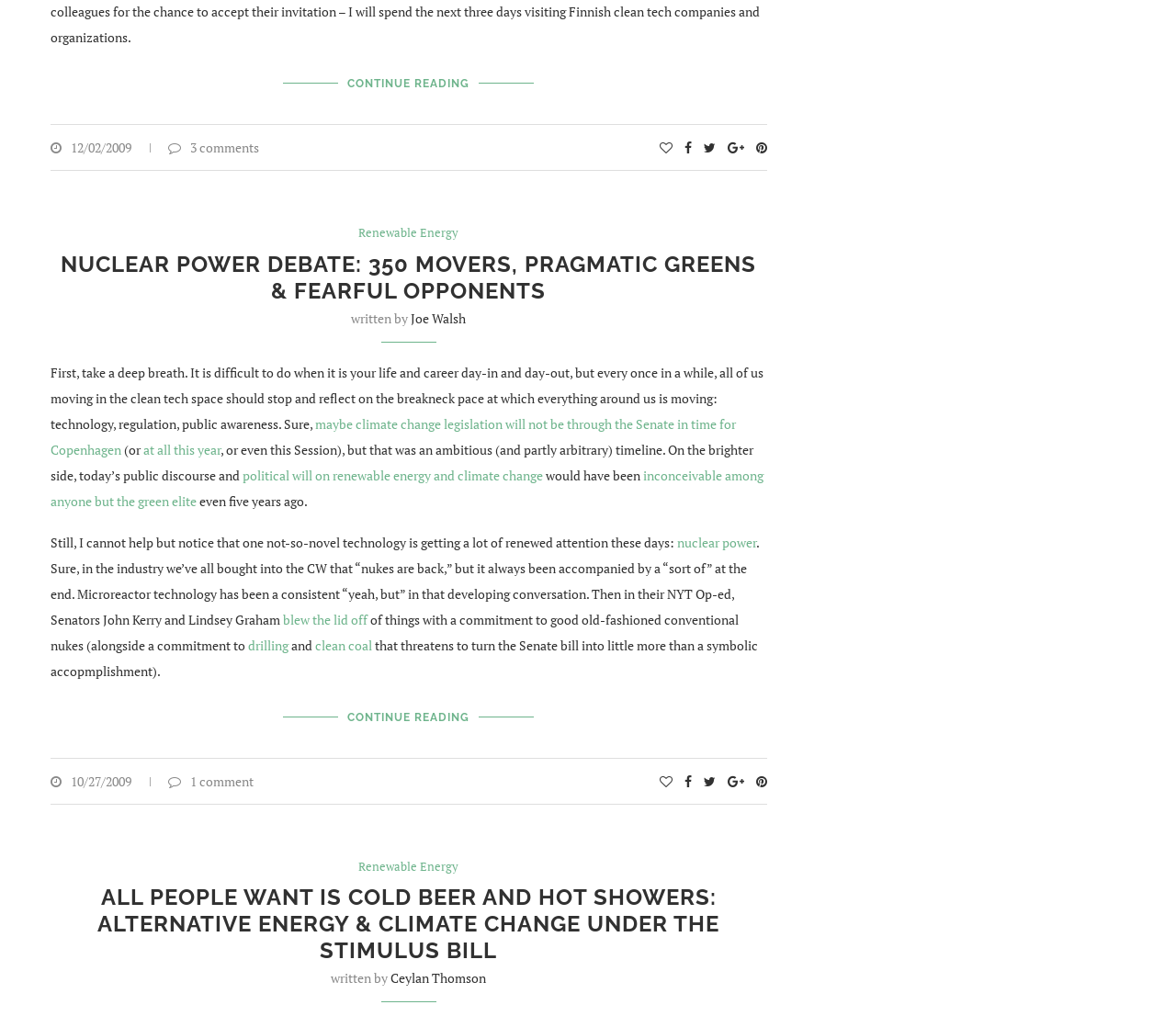Please identify the bounding box coordinates of the element on the webpage that should be clicked to follow this instruction: "Visit the Village Office". The bounding box coordinates should be given as four float numbers between 0 and 1, formatted as [left, top, right, bottom].

None